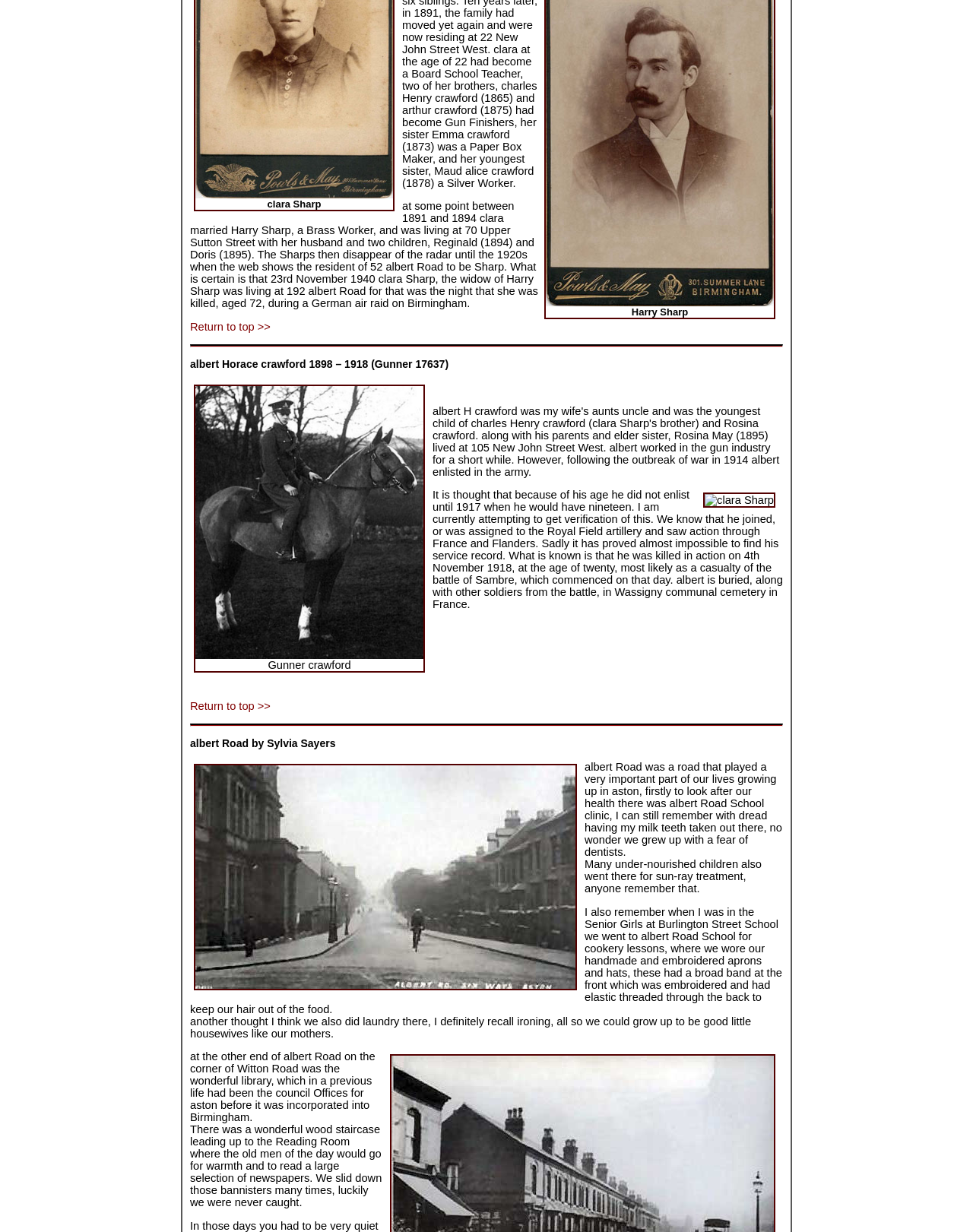Determine the bounding box coordinates in the format (top-left x, top-left y, bottom-right x, bottom-right y). Ensure all values are floating point numbers between 0 and 1. Identify the bounding box of the UI element described by: Return to top >>

[0.195, 0.568, 0.278, 0.578]